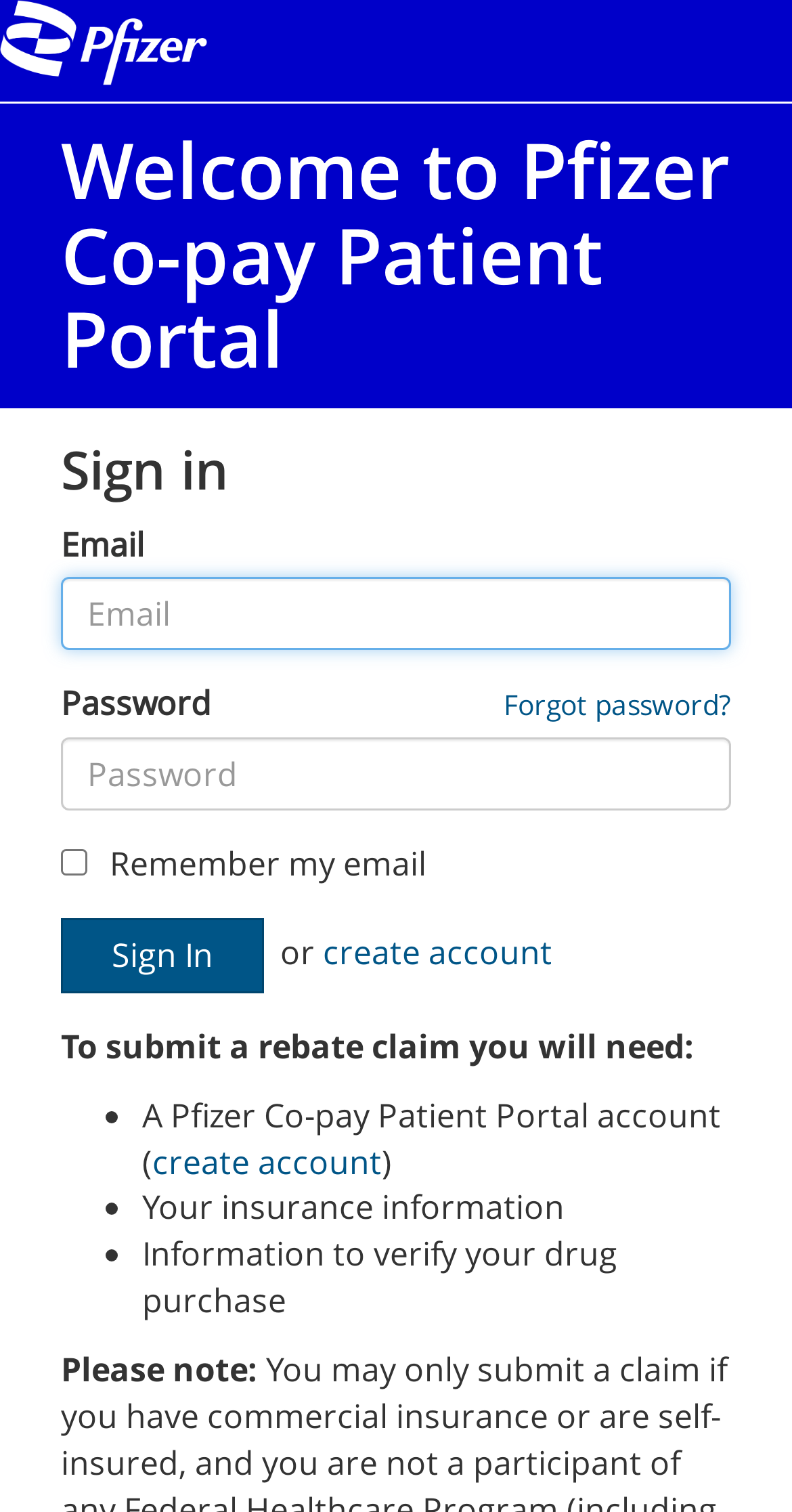Detail the features and information presented on the webpage.

The webpage is the Pfizer Co-pay Patient Portal, which appears to be a login and registration page. At the top, there is a logo and a link with the same name, "Pfizer Co-pay Patient Portal". Below this, a heading "Welcome to Pfizer Co-pay Patient Portal" is displayed. 

Underneath the welcome message, there is a "Sign in" section. This section contains input fields for "Email" and "Password", with a "Forgot password?" link to the right of the password field. There is also a checkbox to "Remember my email" and a "Sign In" button. 

To the right of the "Sign In" button, there is an option to "create account". Below this section, there is a paragraph of text explaining that to submit a rebate claim, users will need to create a Pfizer Co-pay Patient Portal account, provide insurance information, and have information to verify their drug purchase. This text is formatted as a bulleted list with three items. 

Finally, at the bottom of the page, there is a note that says "Please note:".